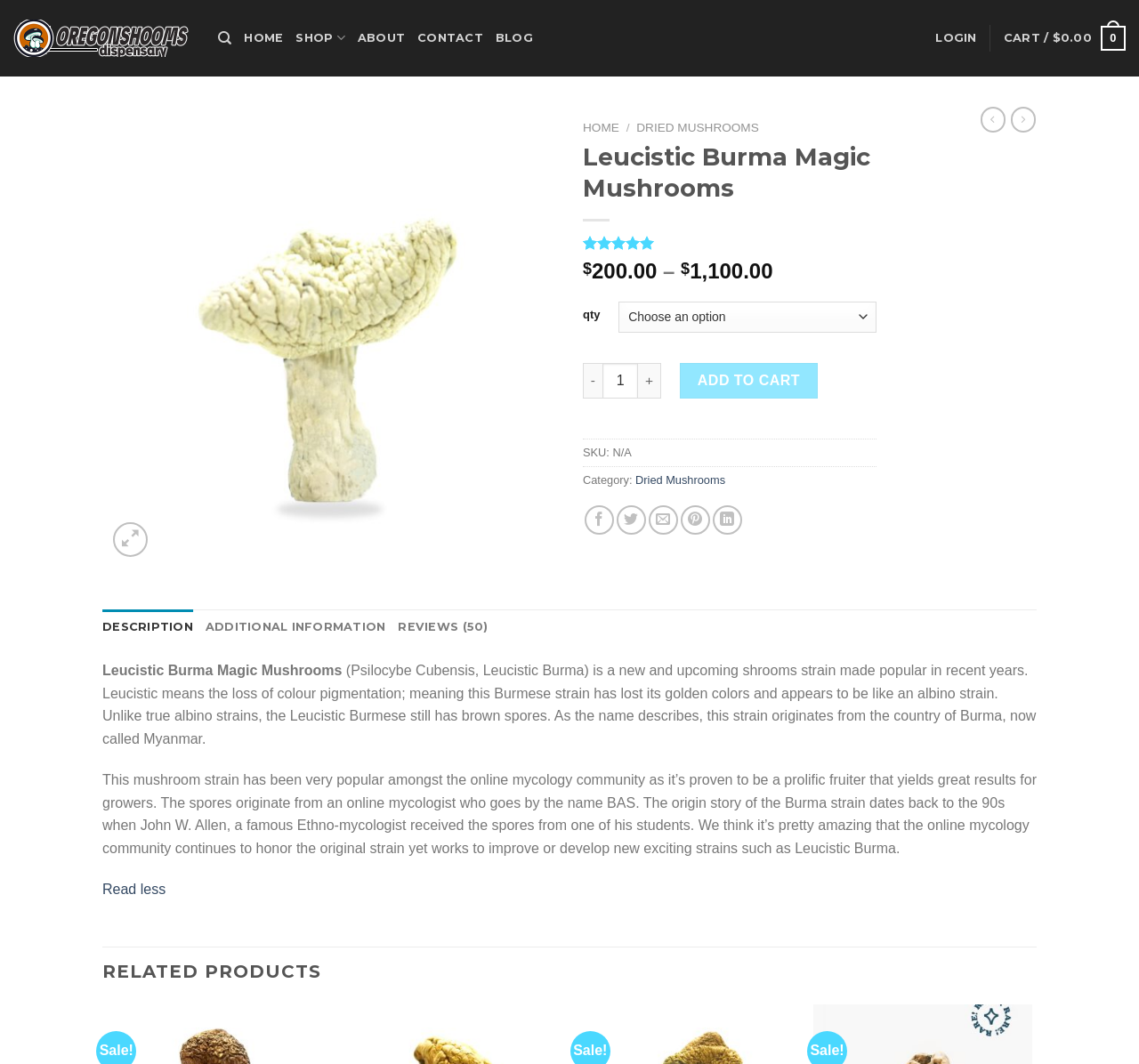Given the webpage screenshot and the description, determine the bounding box coordinates (top-left x, top-left y, bottom-right x, bottom-right y) that define the location of the UI element matching this description: Cart / $0.00 0

[0.881, 0.013, 0.988, 0.059]